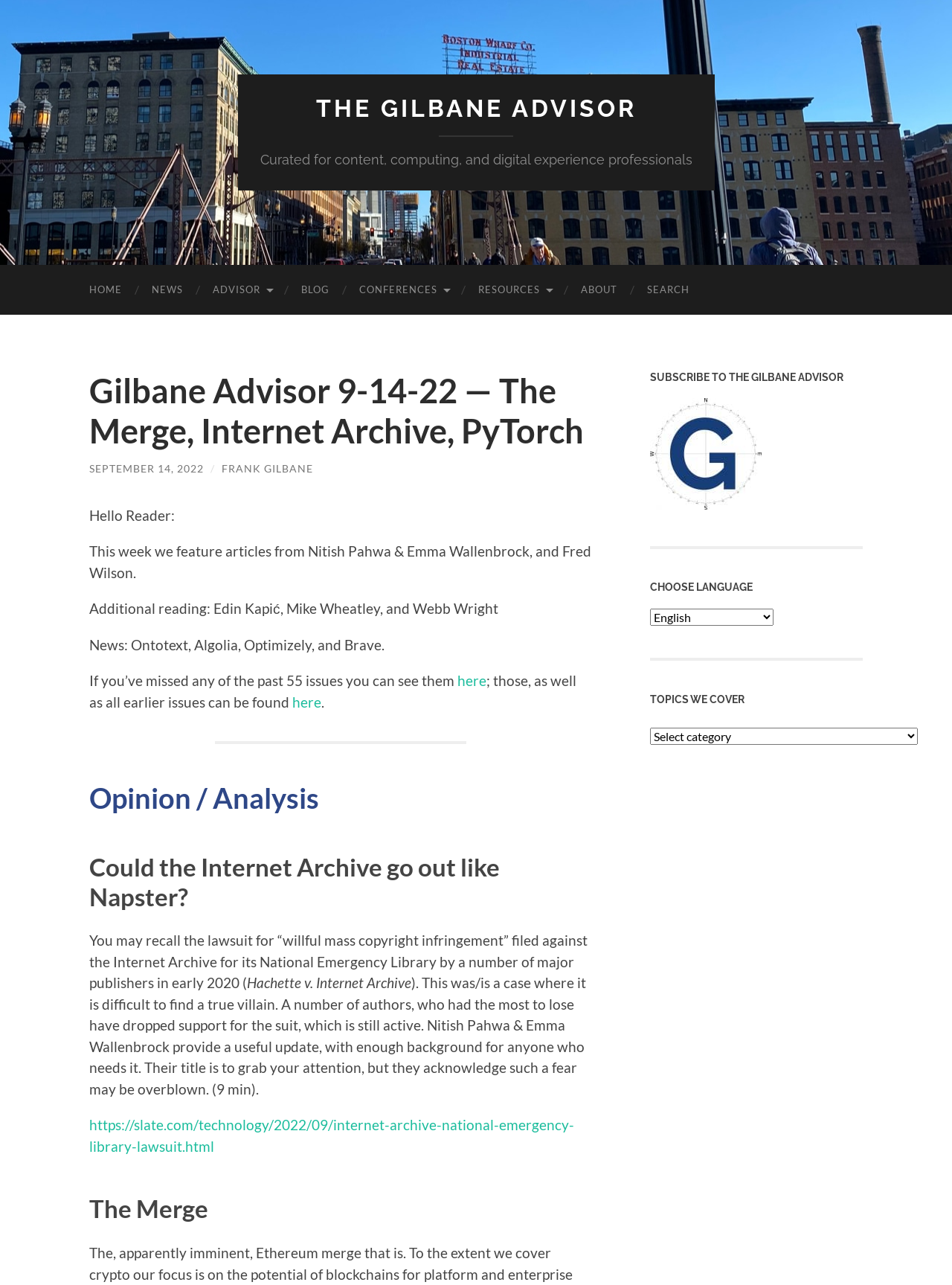Respond to the question with just a single word or phrase: 
What is the name of the newsletter?

Gilbane Advisor